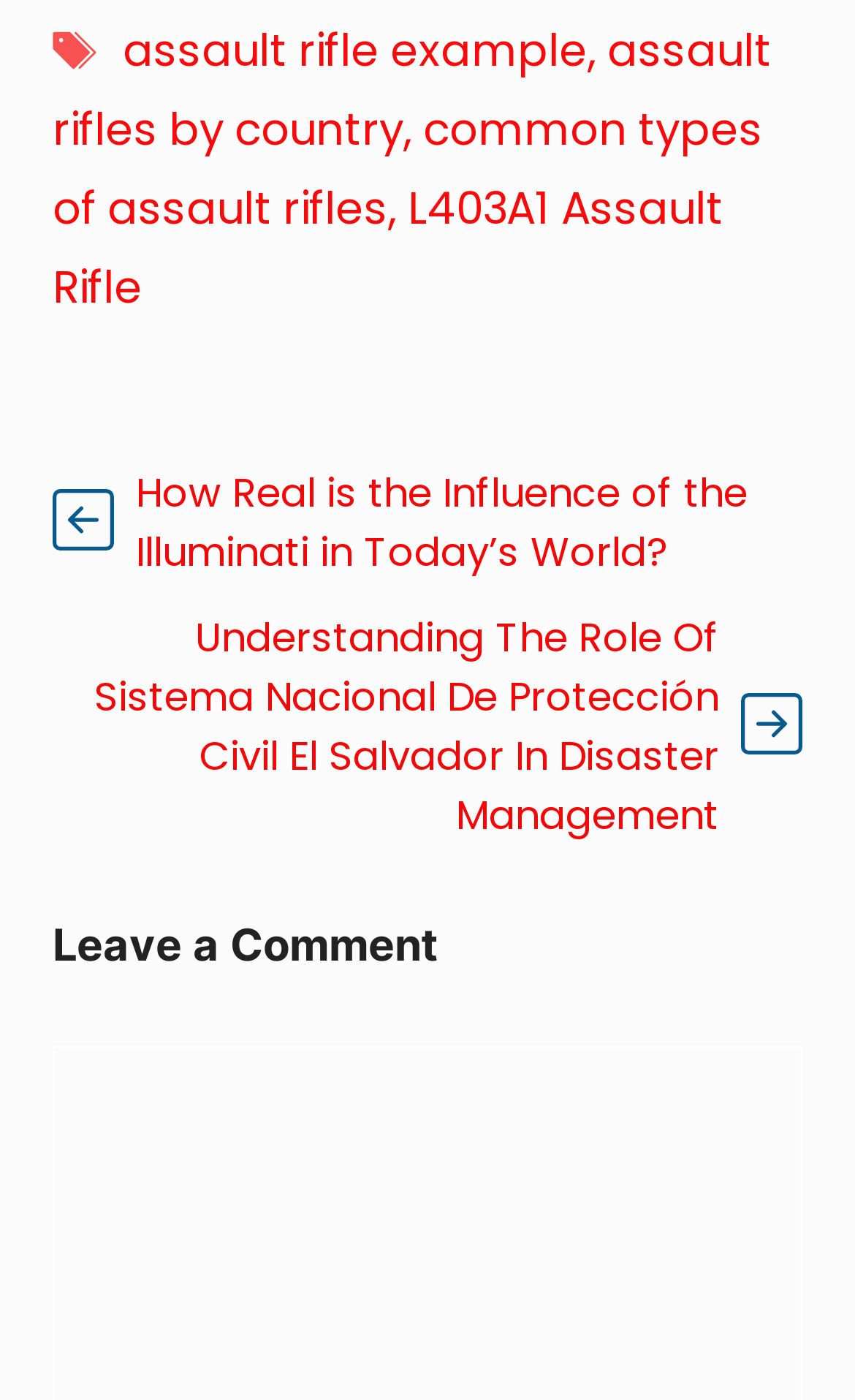Please specify the bounding box coordinates for the clickable region that will help you carry out the instruction: "Read the recent post 'From the Studio 15 : Building Narrative'".

None